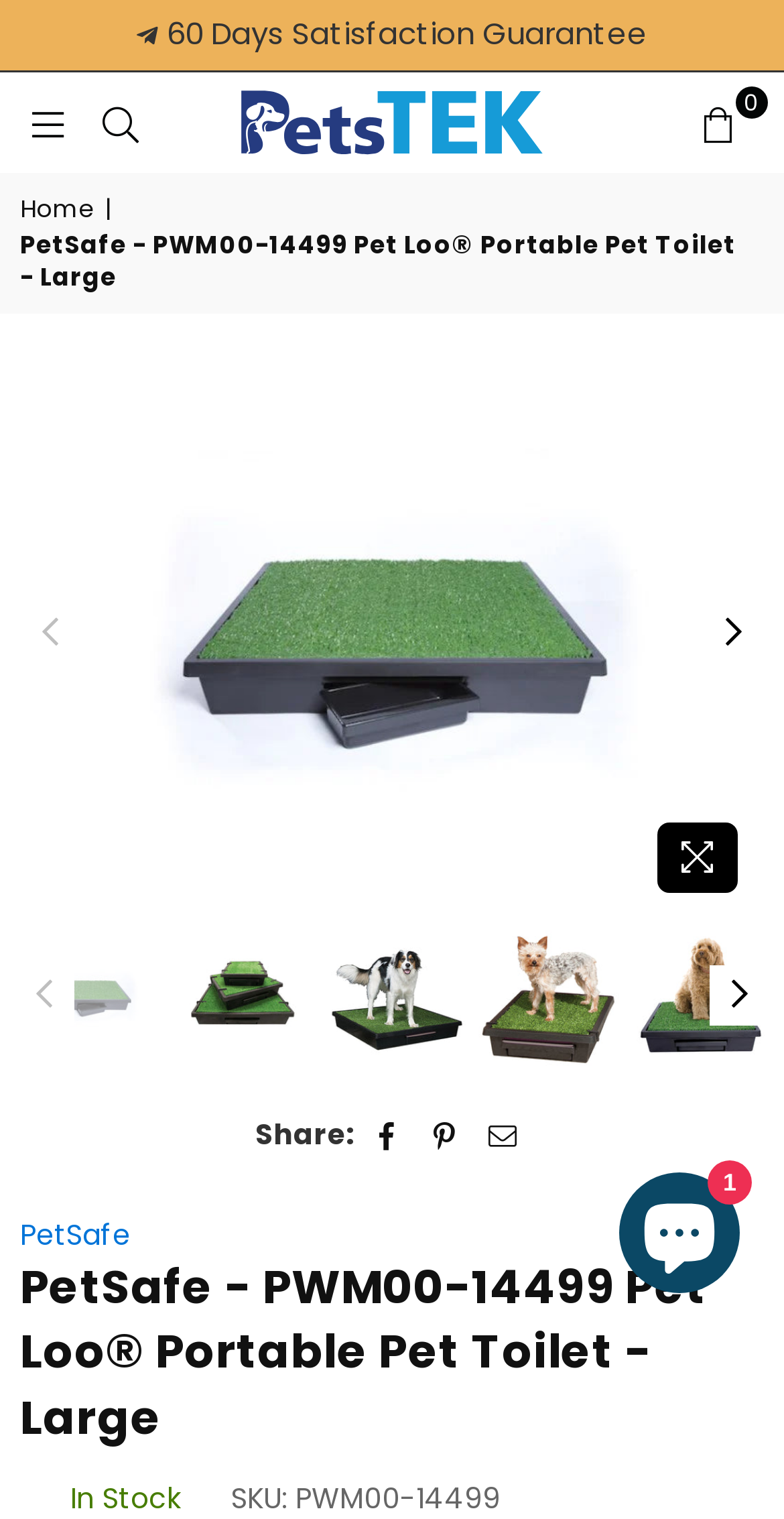Using floating point numbers between 0 and 1, provide the bounding box coordinates in the format (top-left x, top-left y, bottom-right x, bottom-right y). Locate the UI element described here: 0

[0.869, 0.061, 0.962, 0.101]